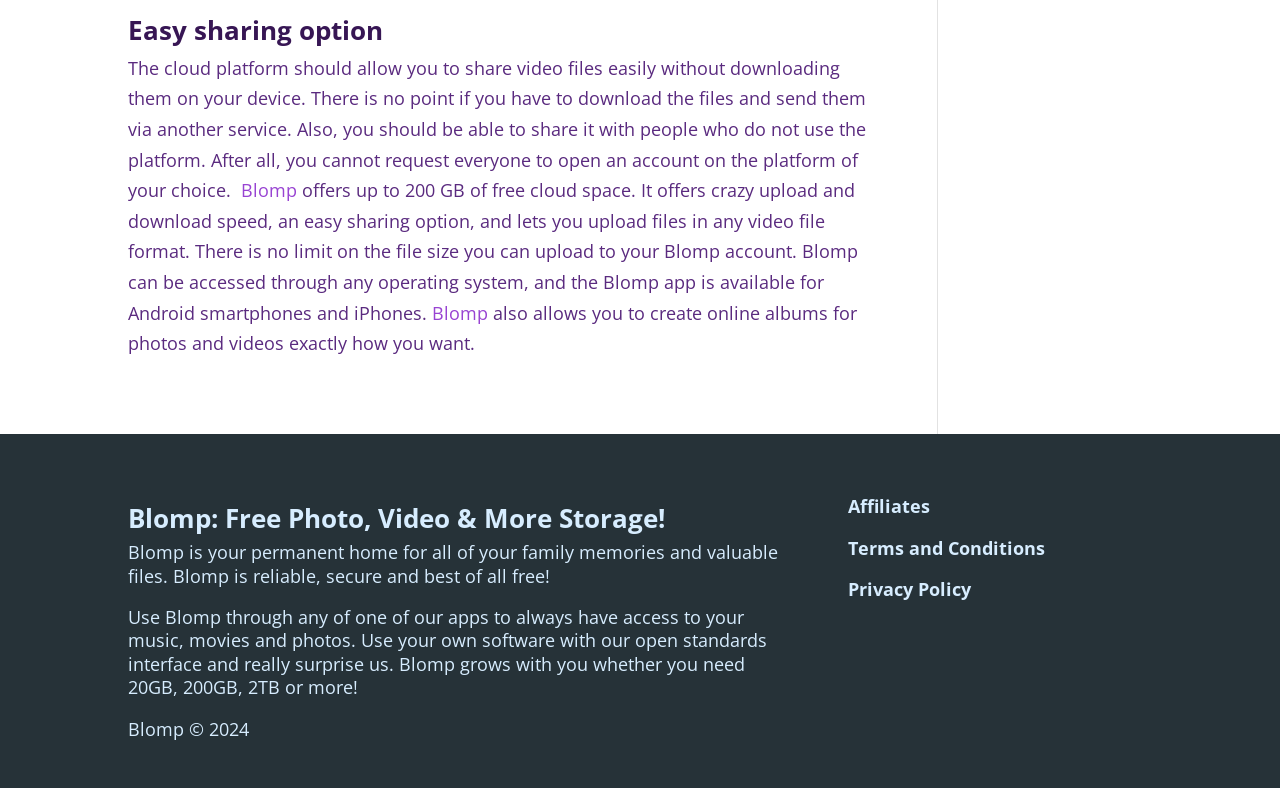Answer the question below with a single word or a brief phrase: 
What year is the copyright of Blomp?

2024